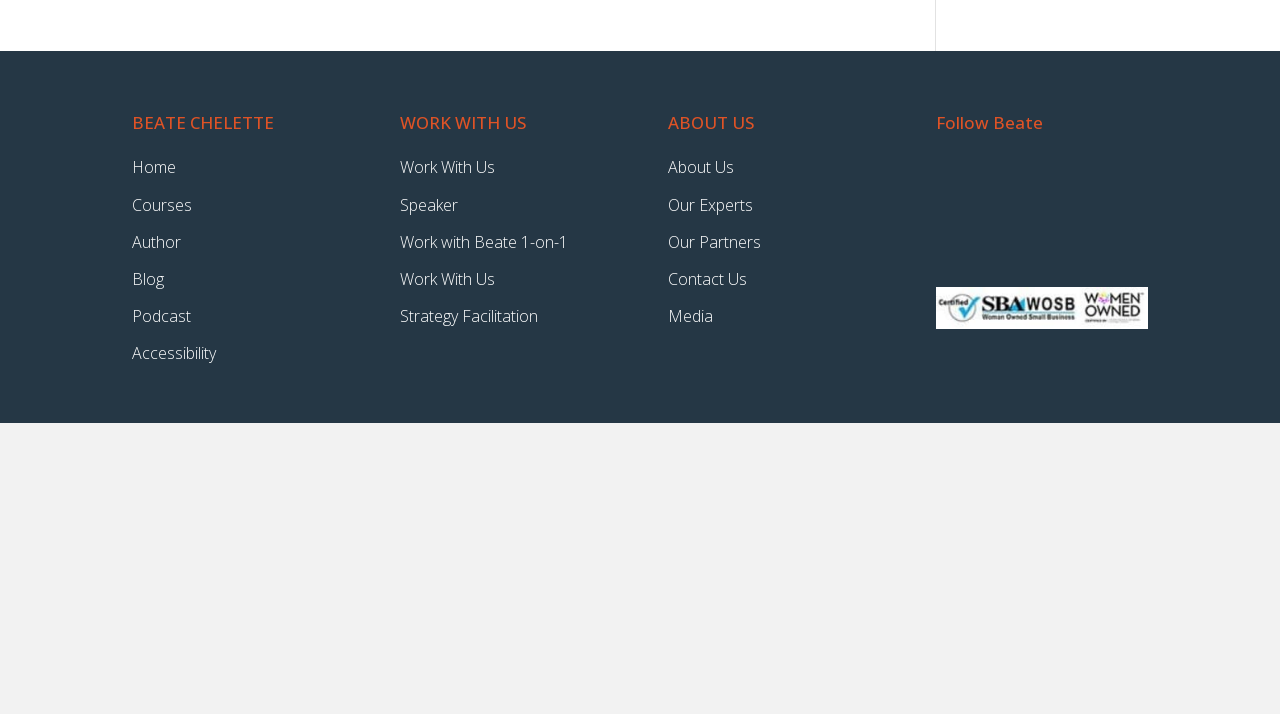How many social media links are there on the webpage?
Please respond to the question with a detailed and well-explained answer.

In the 'Follow Beate' section, I can see three links with image elements, which are likely social media links. These links have distinct x-coordinates and are grouped together, indicating that they are separate social media links.